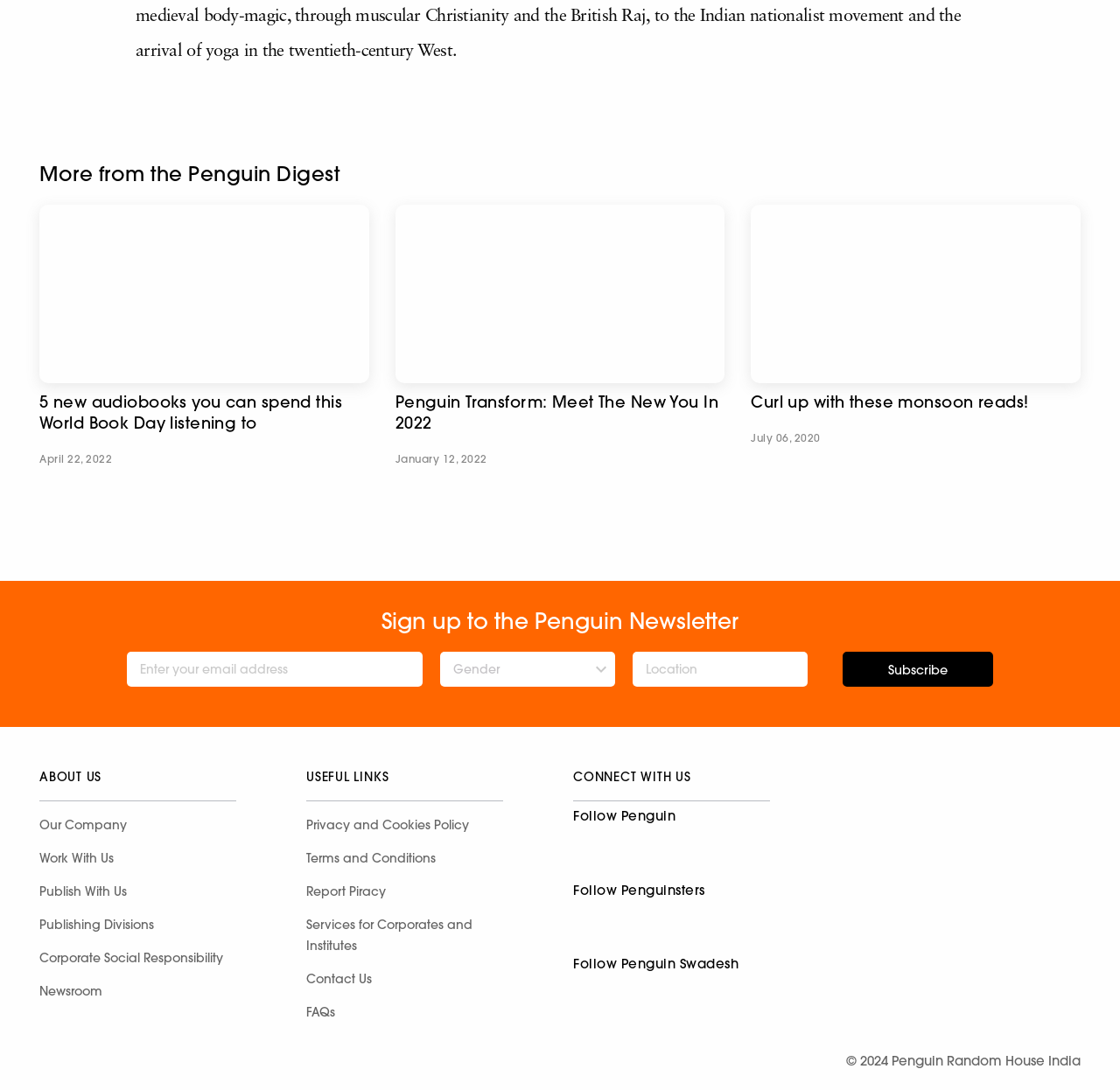Specify the bounding box coordinates of the element's region that should be clicked to achieve the following instruction: "Learn about Penguin Transform". The bounding box coordinates consist of four float numbers between 0 and 1, in the format [left, top, right, bottom].

[0.353, 0.188, 0.647, 0.428]